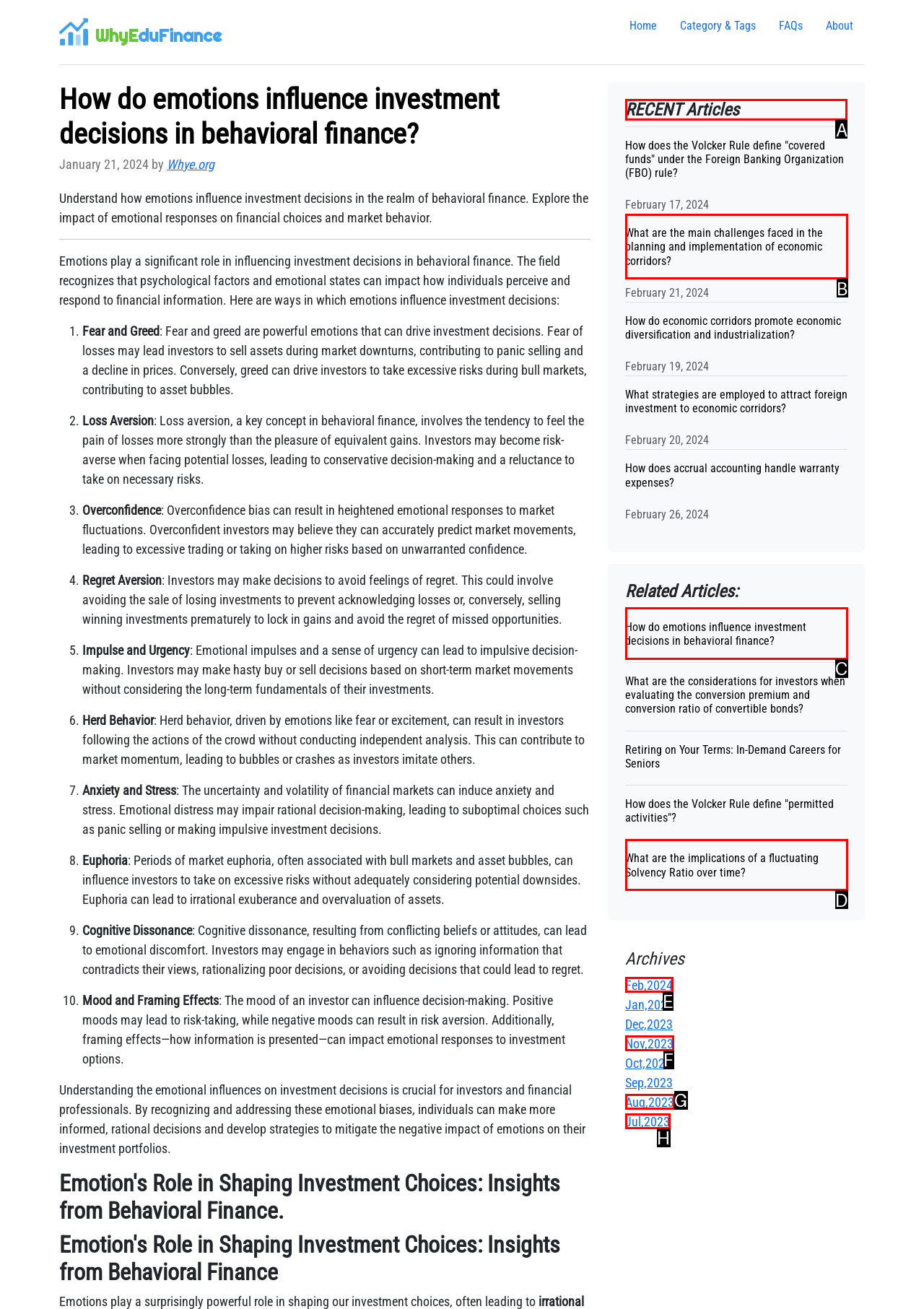Select the appropriate bounding box to fulfill the task: View image of MARCH 02 Black Ecologies Respond with the corresponding letter from the choices provided.

None